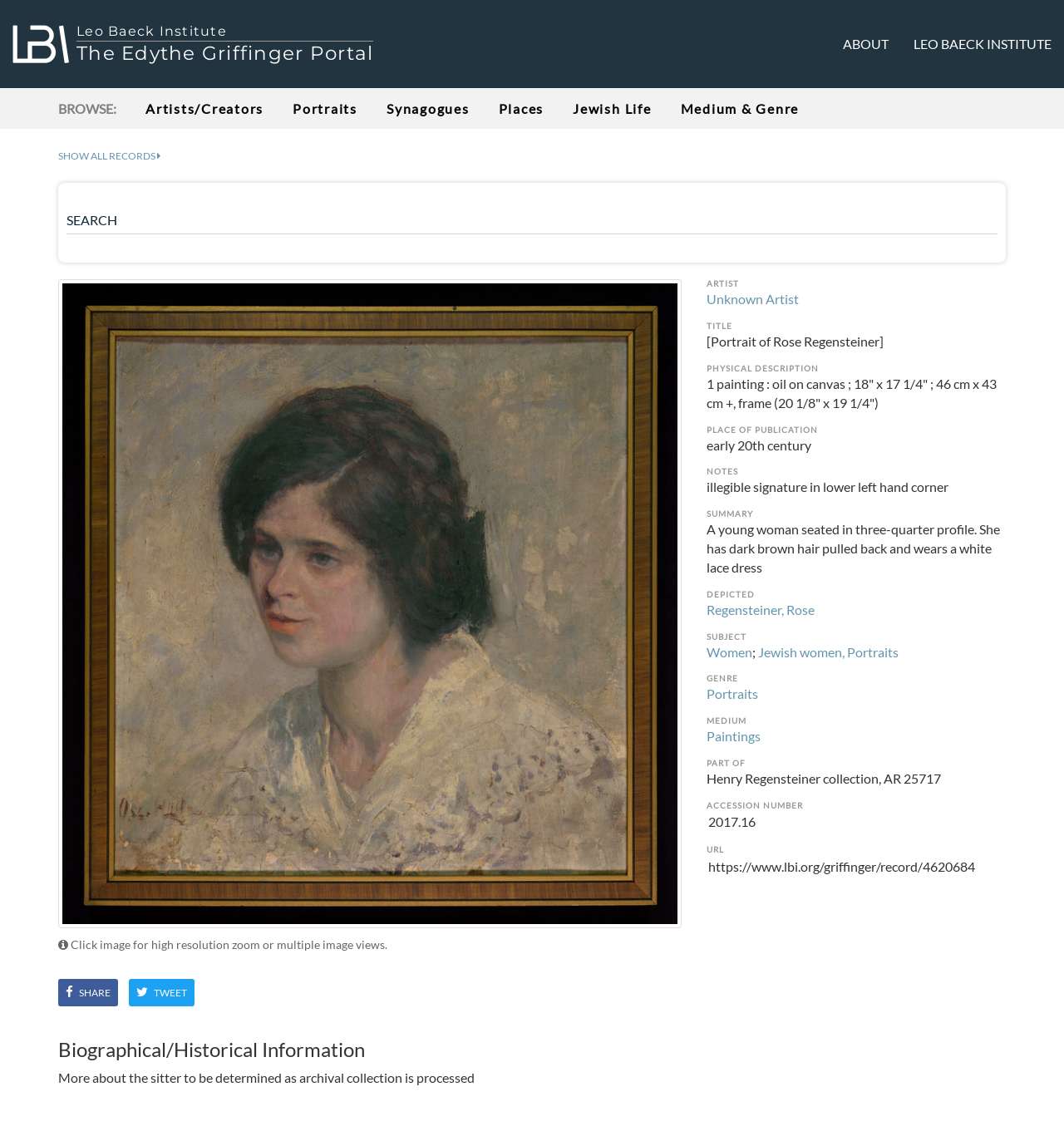Based on the image, please elaborate on the answer to the following question:
What is the title of the artwork?

The answer can be found by looking at the heading 'TITLE' section, where the title of the artwork is displayed.